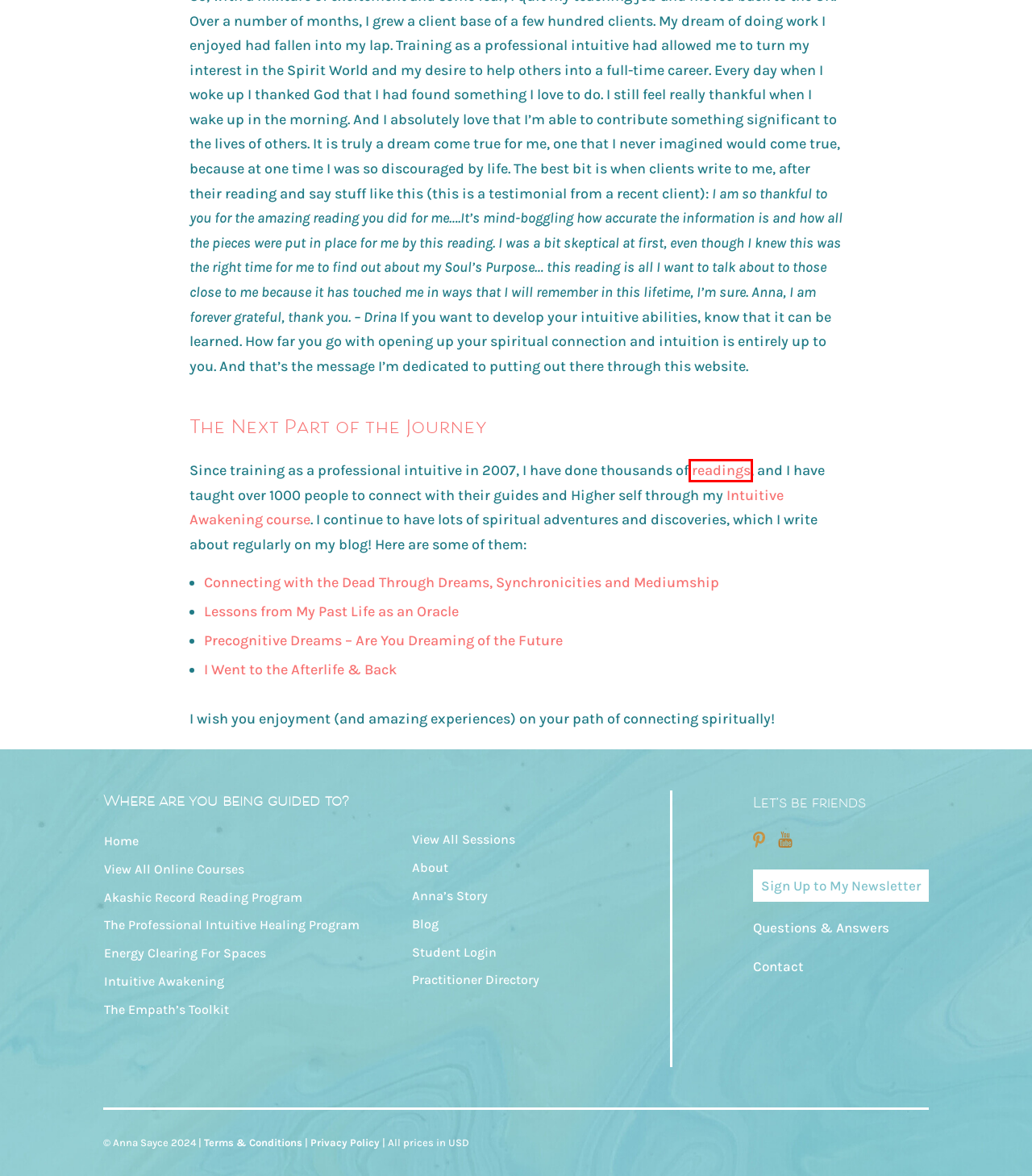You’re provided with a screenshot of a webpage that has a red bounding box around an element. Choose the best matching webpage description for the new page after clicking the element in the red box. The options are:
A. Email Akashic Record Readings with Anna - Anna Sayce
B. Lessons From My Past Life As An Oracle
C. Terms of Service - Anna Sayce
D. I Went to the Afterlife and Back
E. Privacy Policy - Anna Sayce
F. Akashic Record Reading Program - Anna Sayce
G. Connecting with the Dead Through Dreams, Synchronicities & Mediumship
H. Precognitive Dreams – Are You Dreaming of the Future?

A